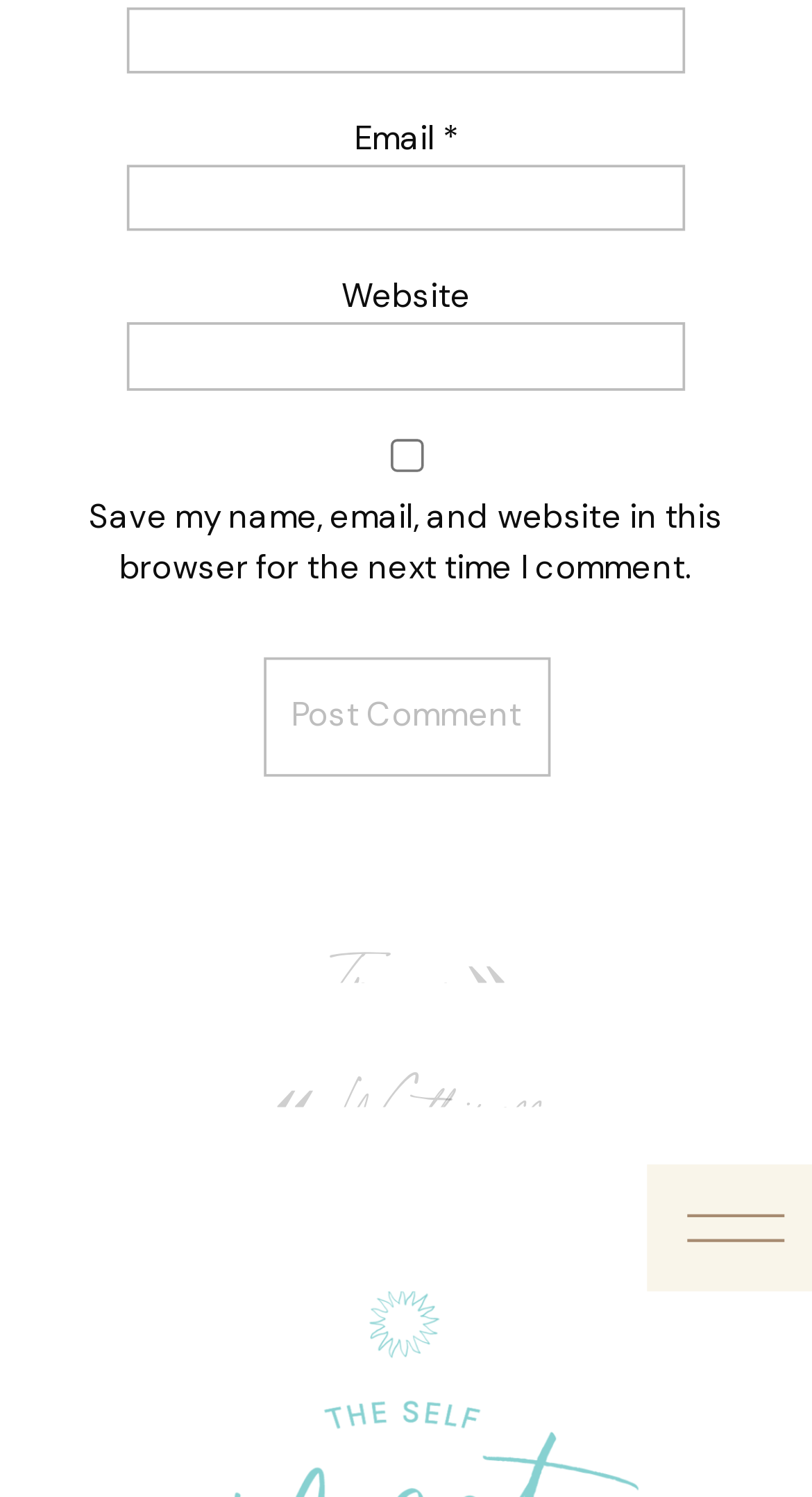Provide the bounding box coordinates of the HTML element described by the text: "parent_node: Name * name="author"". The coordinates should be in the format [left, top, right, bottom] with values between 0 and 1.

[0.156, 0.004, 0.844, 0.05]